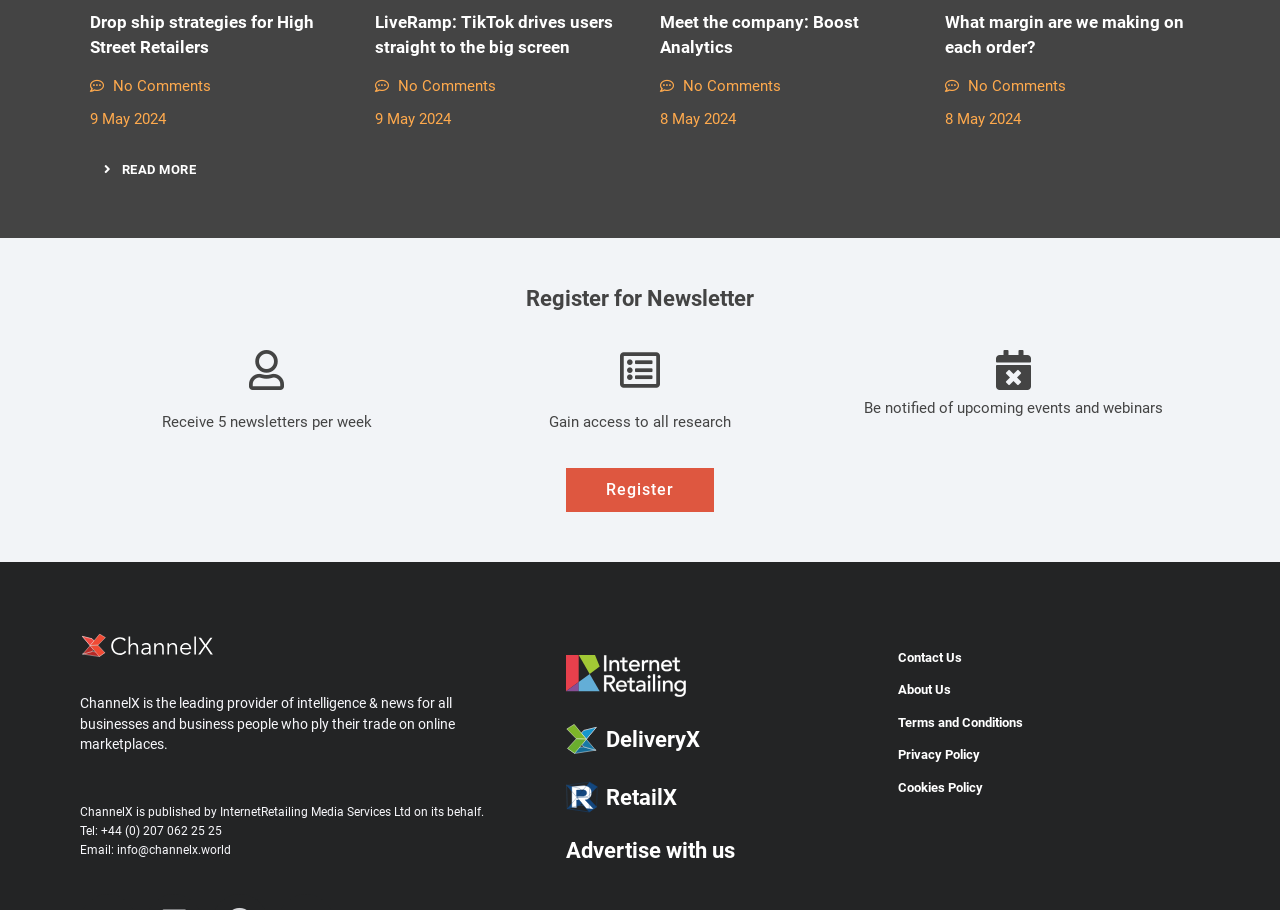Indicate the bounding box coordinates of the element that must be clicked to execute the instruction: "View Meet the company: Boost Analytics". The coordinates should be given as four float numbers between 0 and 1, i.e., [left, top, right, bottom].

[0.516, 0.011, 0.707, 0.067]